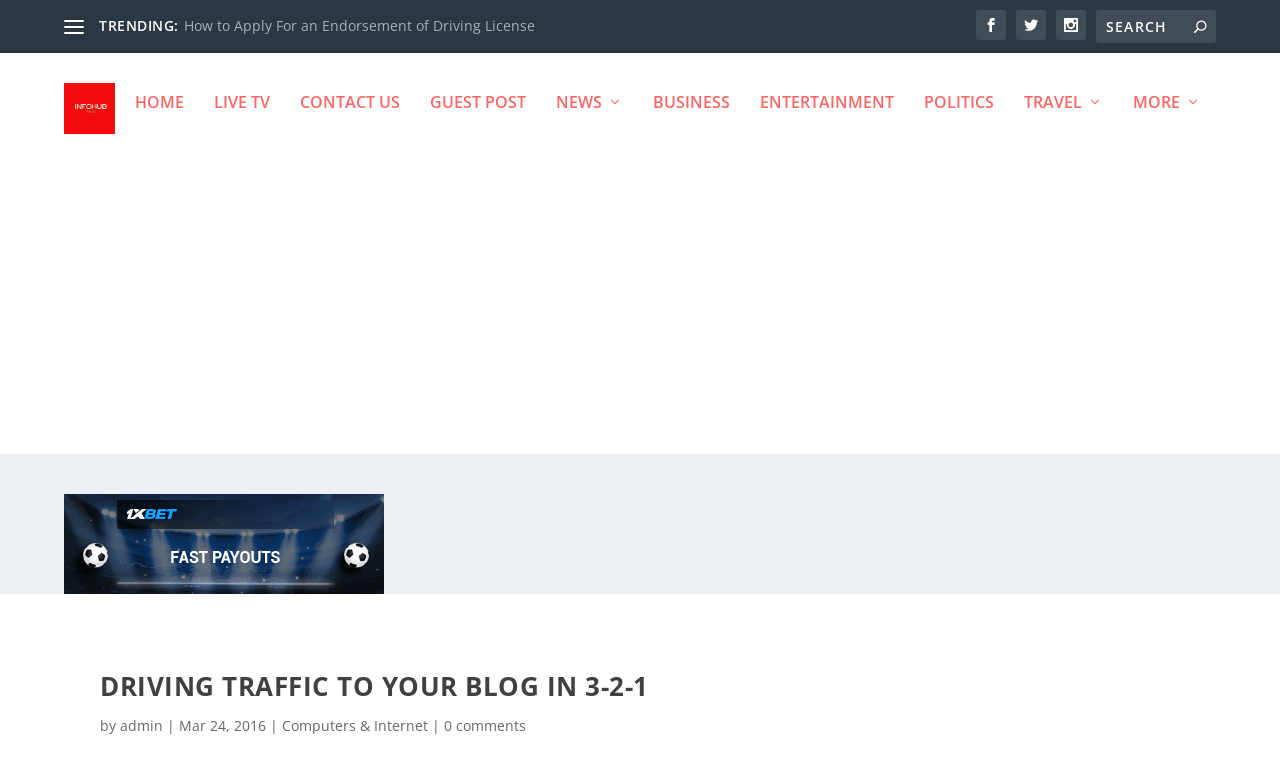Show the bounding box coordinates for the element that needs to be clicked to execute the following instruction: "Search for something". Provide the coordinates in the form of four float numbers between 0 and 1, i.e., [left, top, right, bottom].

[0.856, 0.013, 0.95, 0.055]